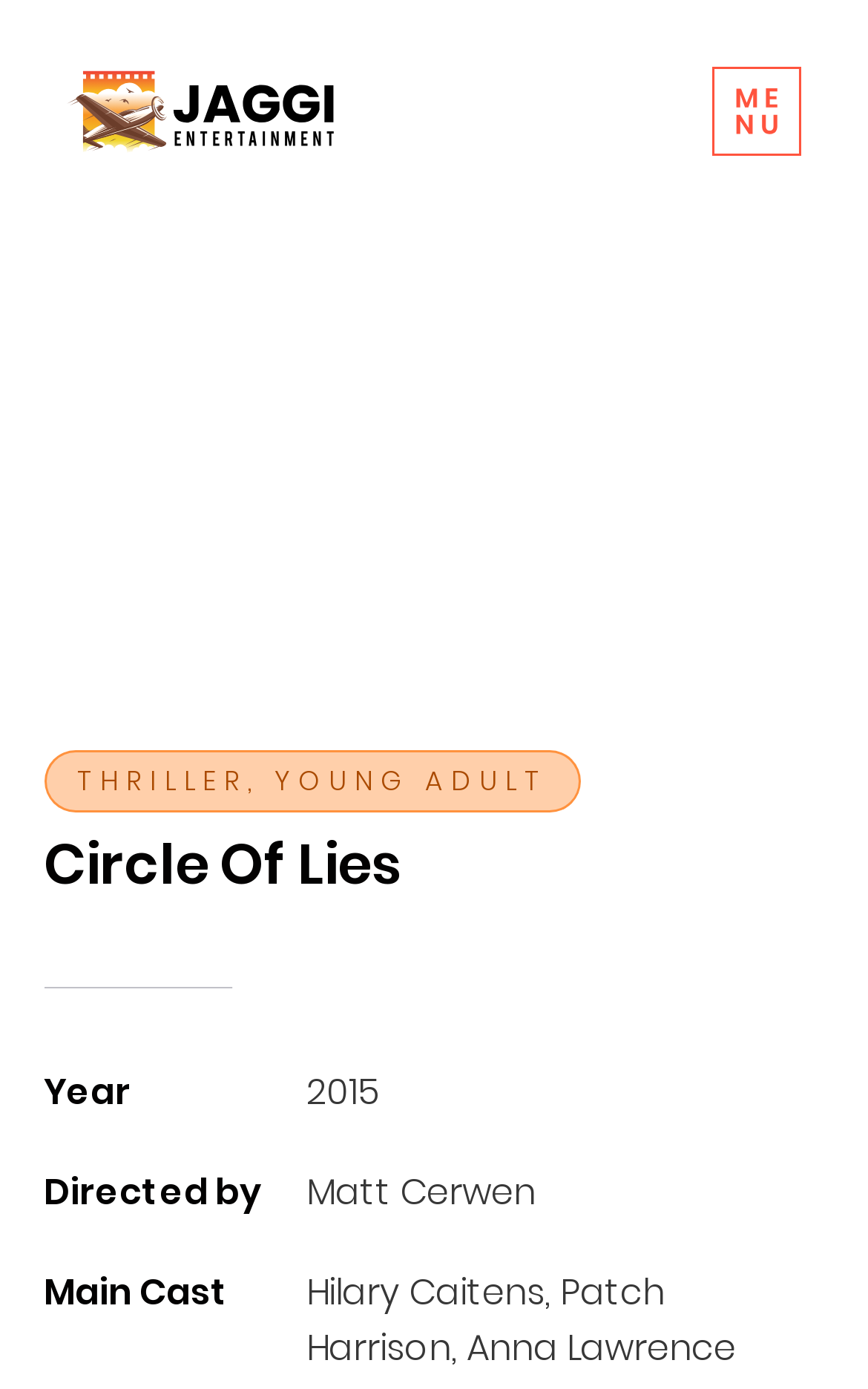What is the genre of Circle Of Lies?
Please give a detailed and thorough answer to the question, covering all relevant points.

I found the text 'THRILLER, YOUNG ADULT' on the webpage, which suggests that Circle Of Lies belongs to these genres.